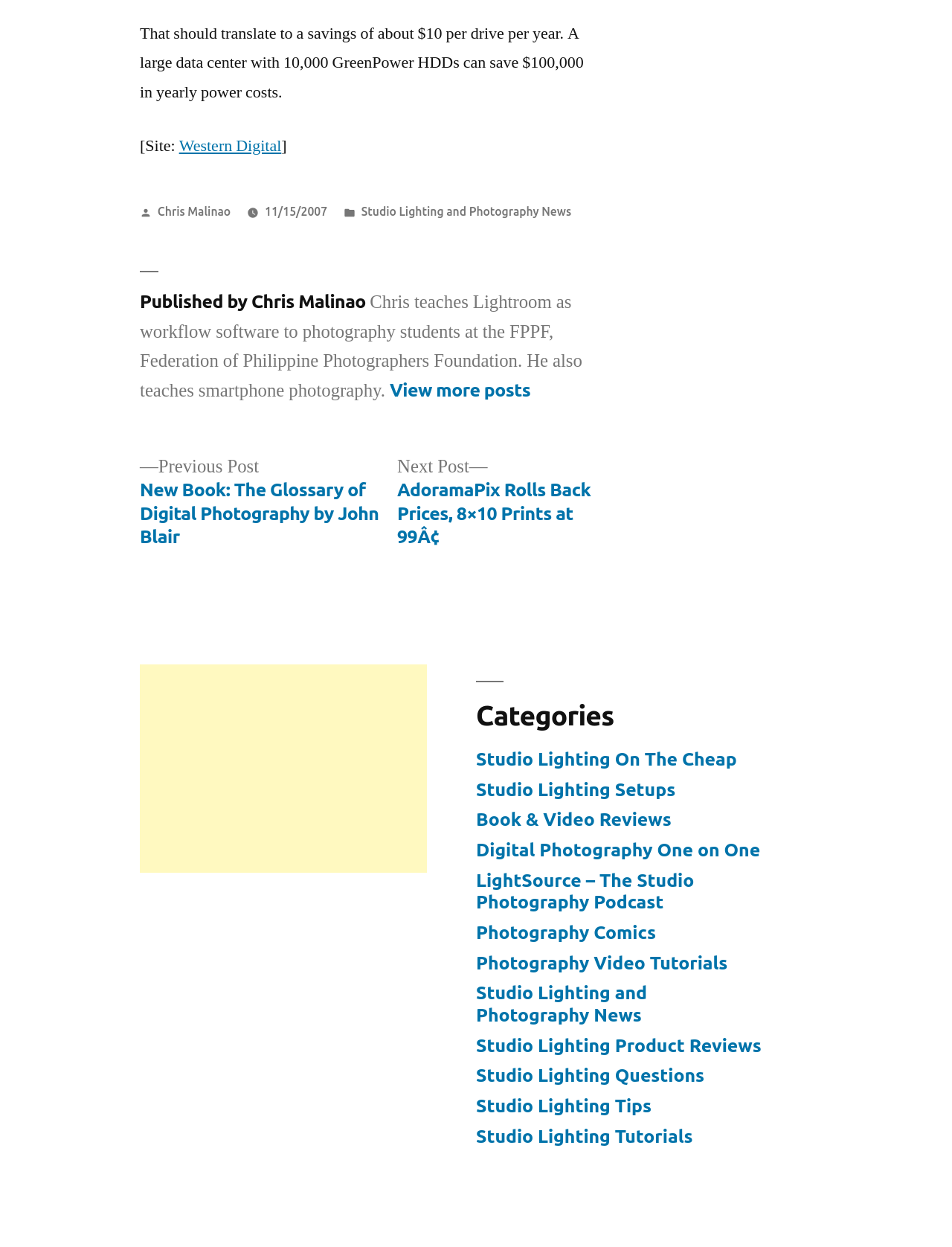What is the estimated yearly power cost savings for a large data center?
Provide an in-depth answer to the question, covering all aspects.

The answer can be found in the StaticText element with the text 'That should translate to a savings of about $10 per drive per year. A large data center with 10,000 GreenPower HDDs can save $100,000 in yearly power costs.'